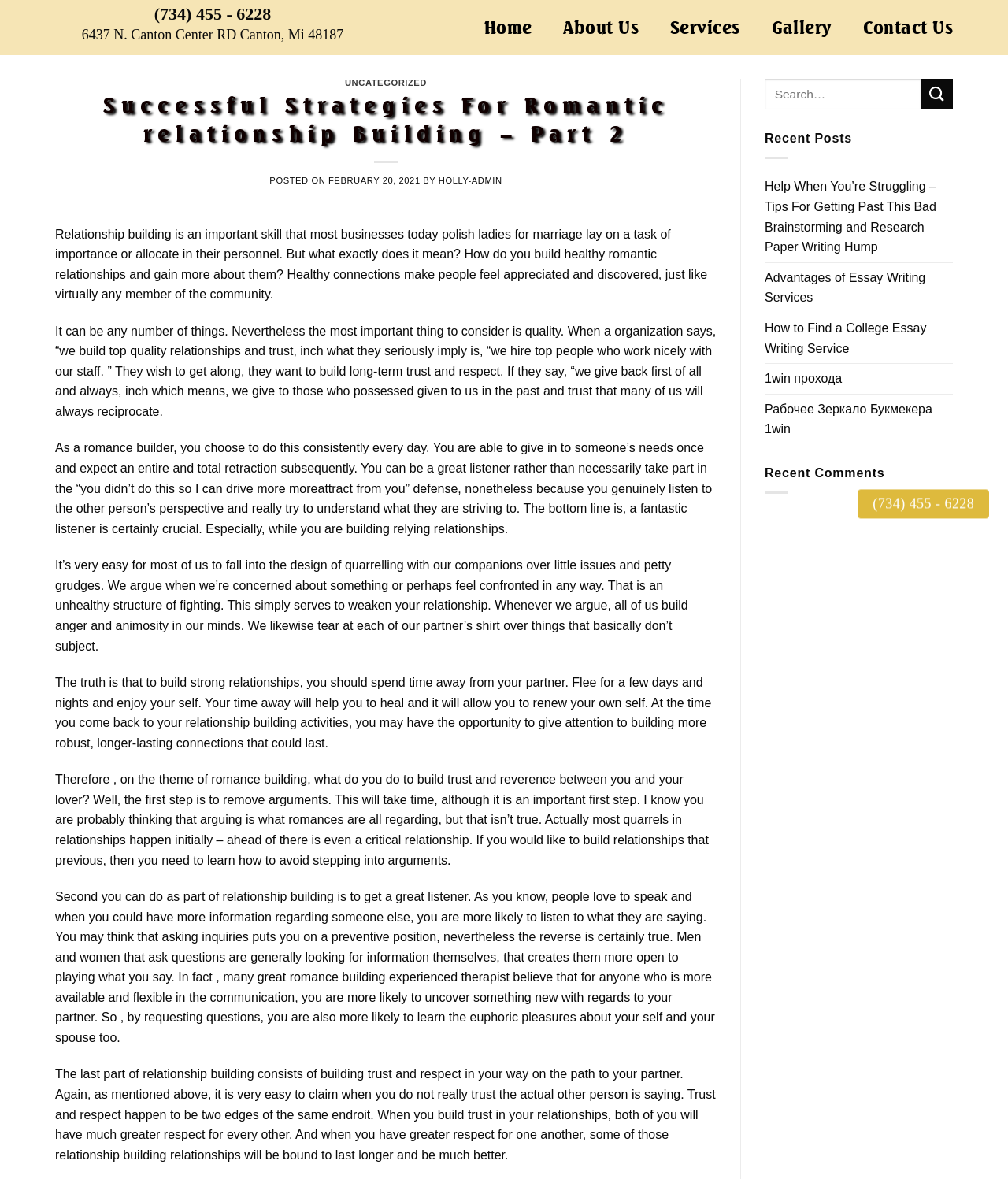Provide a thorough summary of the webpage.

This webpage is about Holly's Nails, a business that provides relationship building strategies. At the top of the page, there is a navigation menu with links to "Home", "About Us", "Services", "Gallery", and "Contact Us". Below the navigation menu, there is a header section with a title "Successful Strategies For Romantic relationship Building — Part 2" and a subtitle "UNCATEGORIZED". 

On the left side of the page, there is a section with the business's contact information, including phone number and address. Below this section, there is a long article about relationship building, which discusses the importance of quality relationships, listening, and trust. The article is divided into several paragraphs, each discussing a different aspect of relationship building.

On the right side of the page, there is a sidebar with a search box, a section titled "Recent Posts" with links to several articles, and a section titled "Recent Comments". The sidebar also has a complementary section with a search box and a submit button.

At the bottom of the page, there is a link to the business's phone number. Overall, the webpage is focused on providing information and strategies for building healthy relationships, with a focus on romantic relationships.